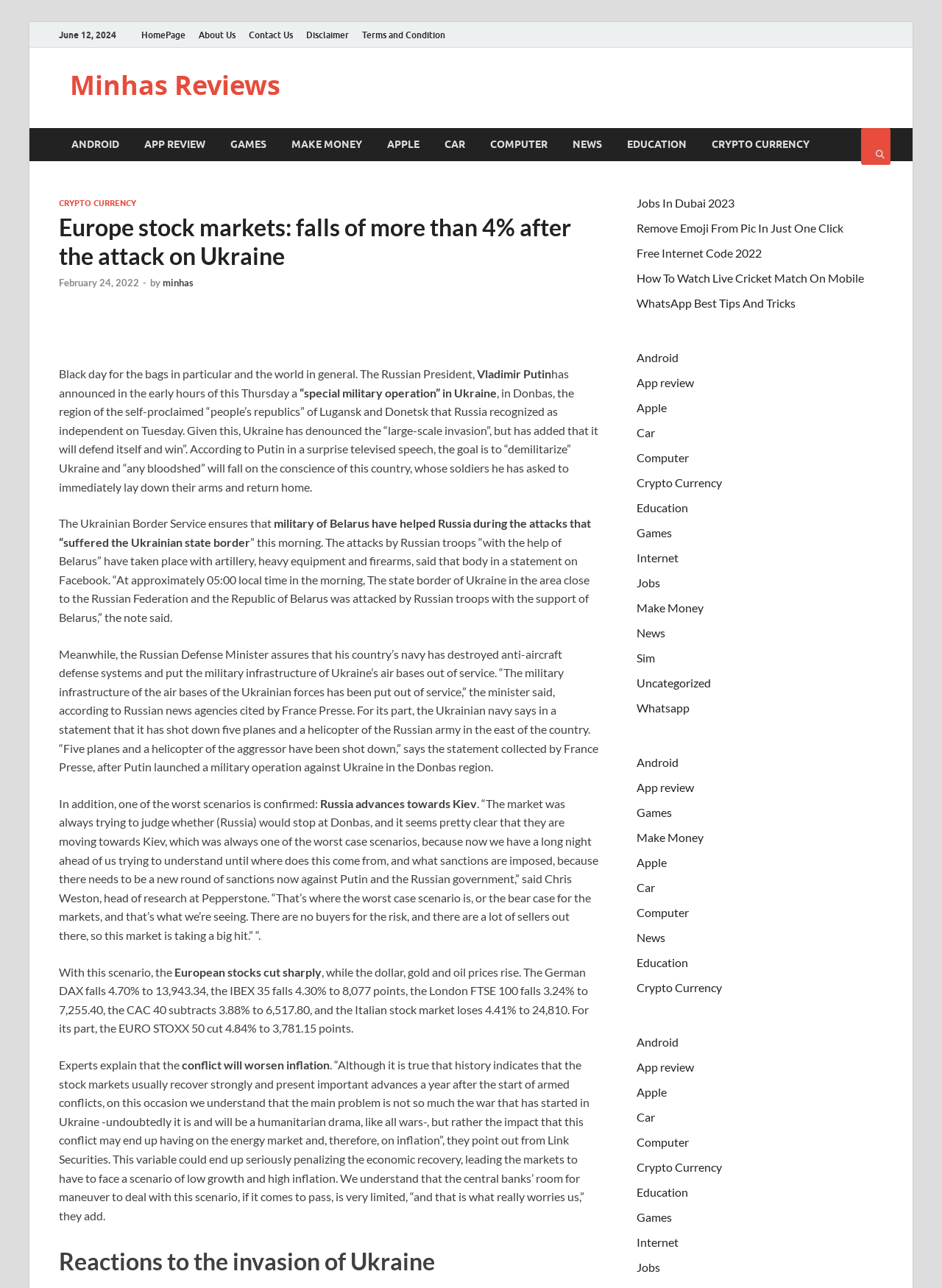What is the region mentioned where Russia recognized independence?
Refer to the image and answer the question using a single word or phrase.

Donbas